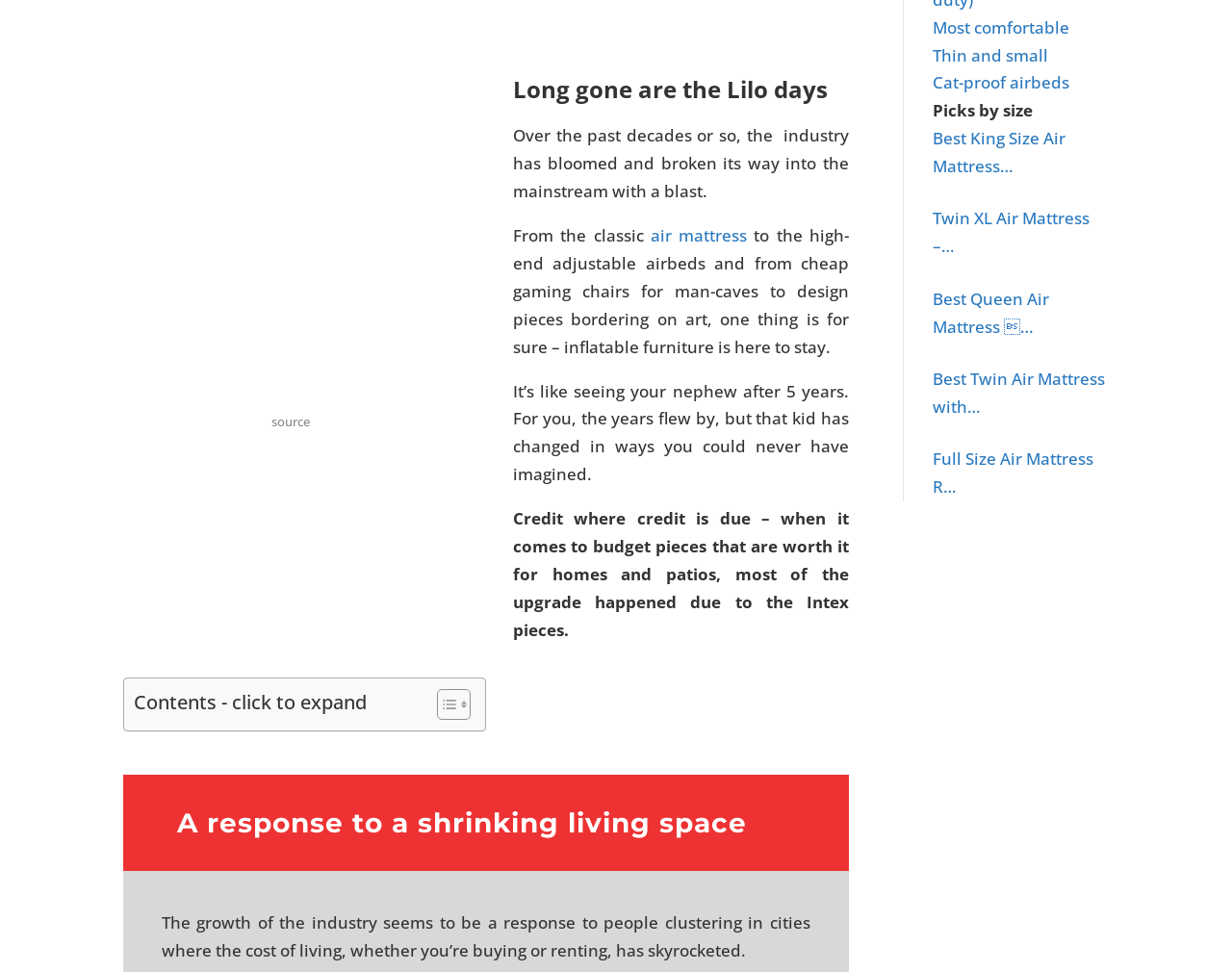Could you highlight the region that needs to be clicked to execute the instruction: "Expand the table of contents"?

[0.343, 0.708, 0.378, 0.741]